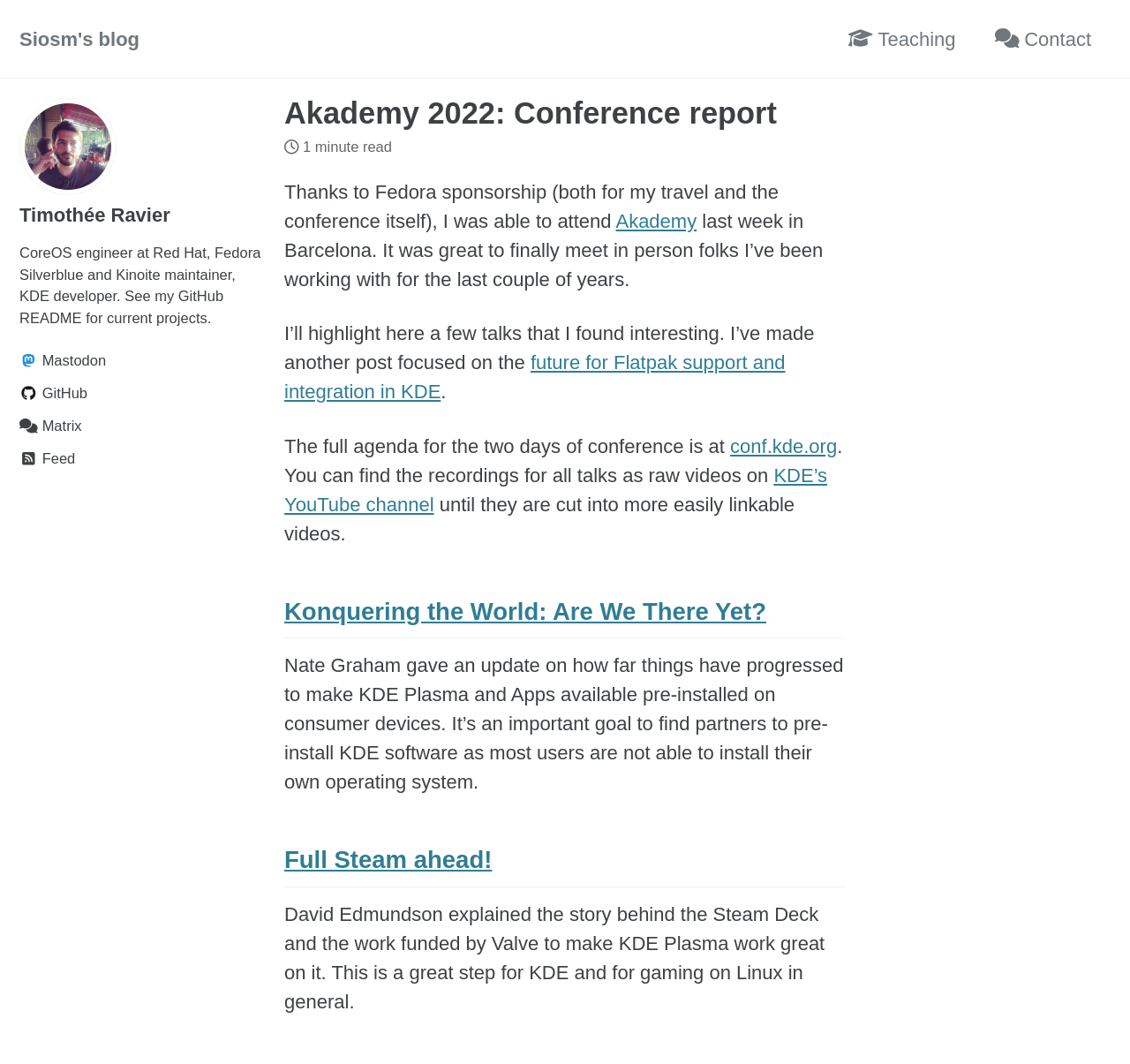How long does it take to read the conference report?
Refer to the image and give a detailed answer to the question.

I found this information in the text '1 minute read' which is located near the title of the conference report.